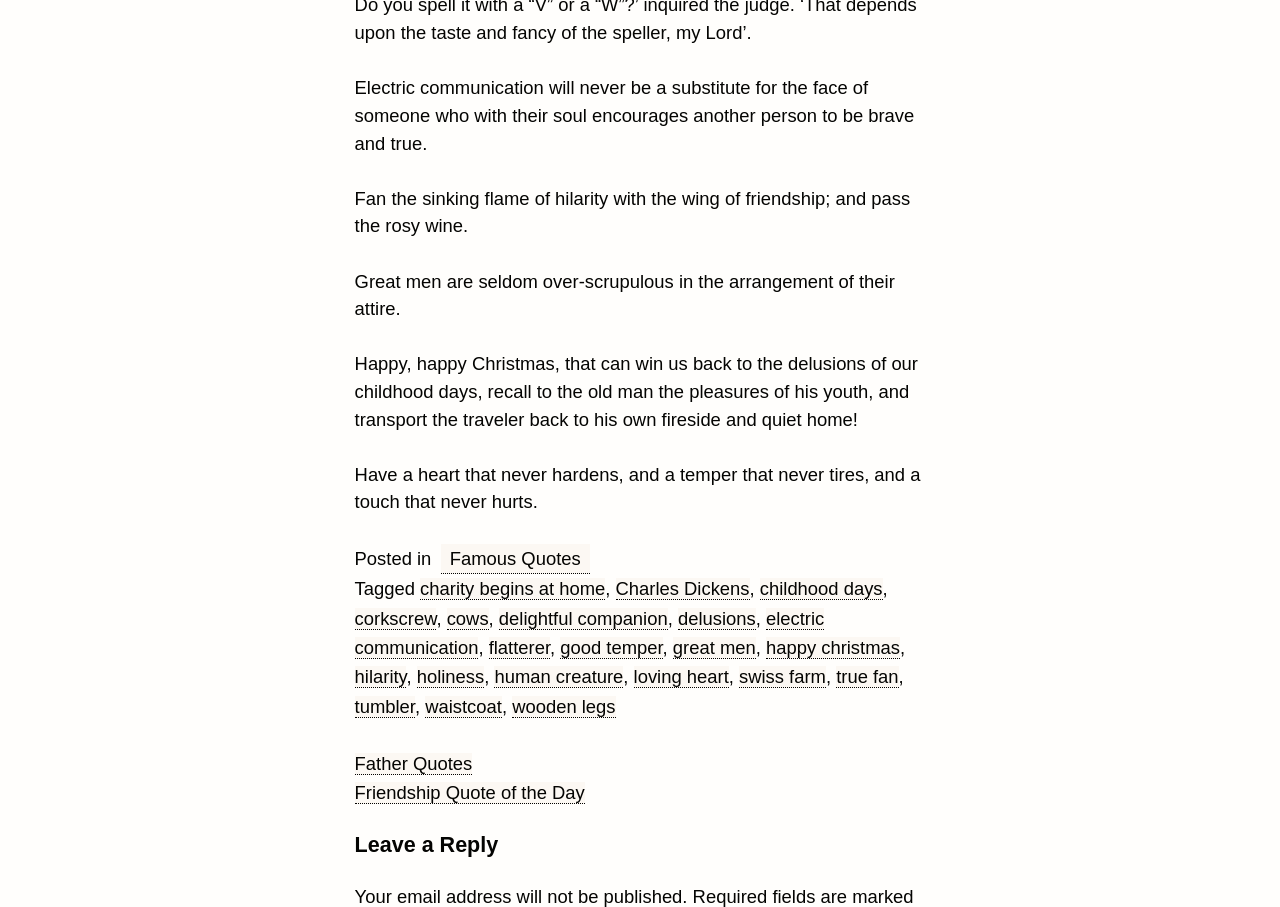Determine the bounding box coordinates of the clickable region to follow the instruction: "Click on 'Charles Dickens'".

[0.481, 0.637, 0.586, 0.662]